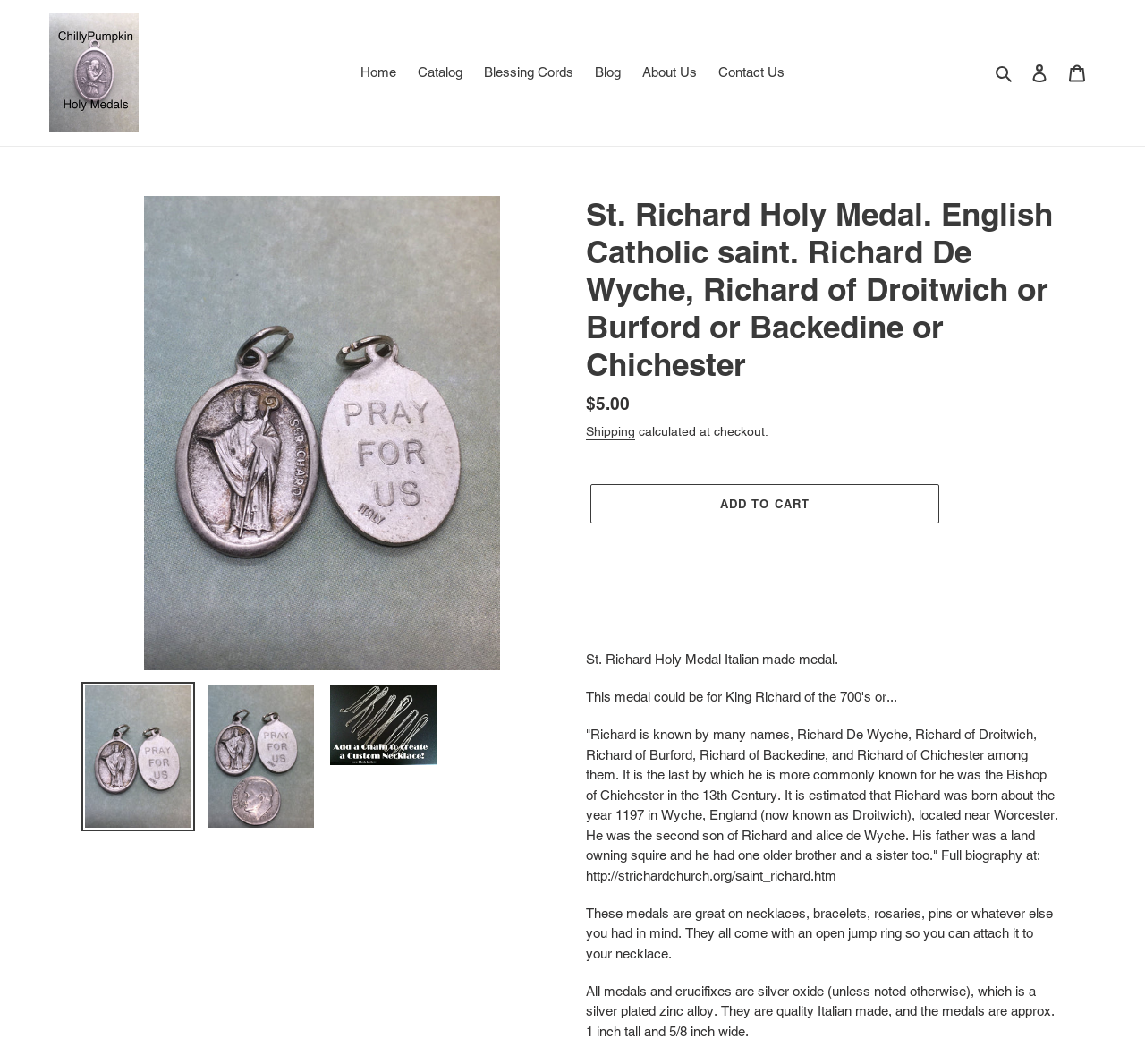Please determine the bounding box coordinates of the element's region to click for the following instruction: "Search for something".

[0.864, 0.058, 0.891, 0.079]